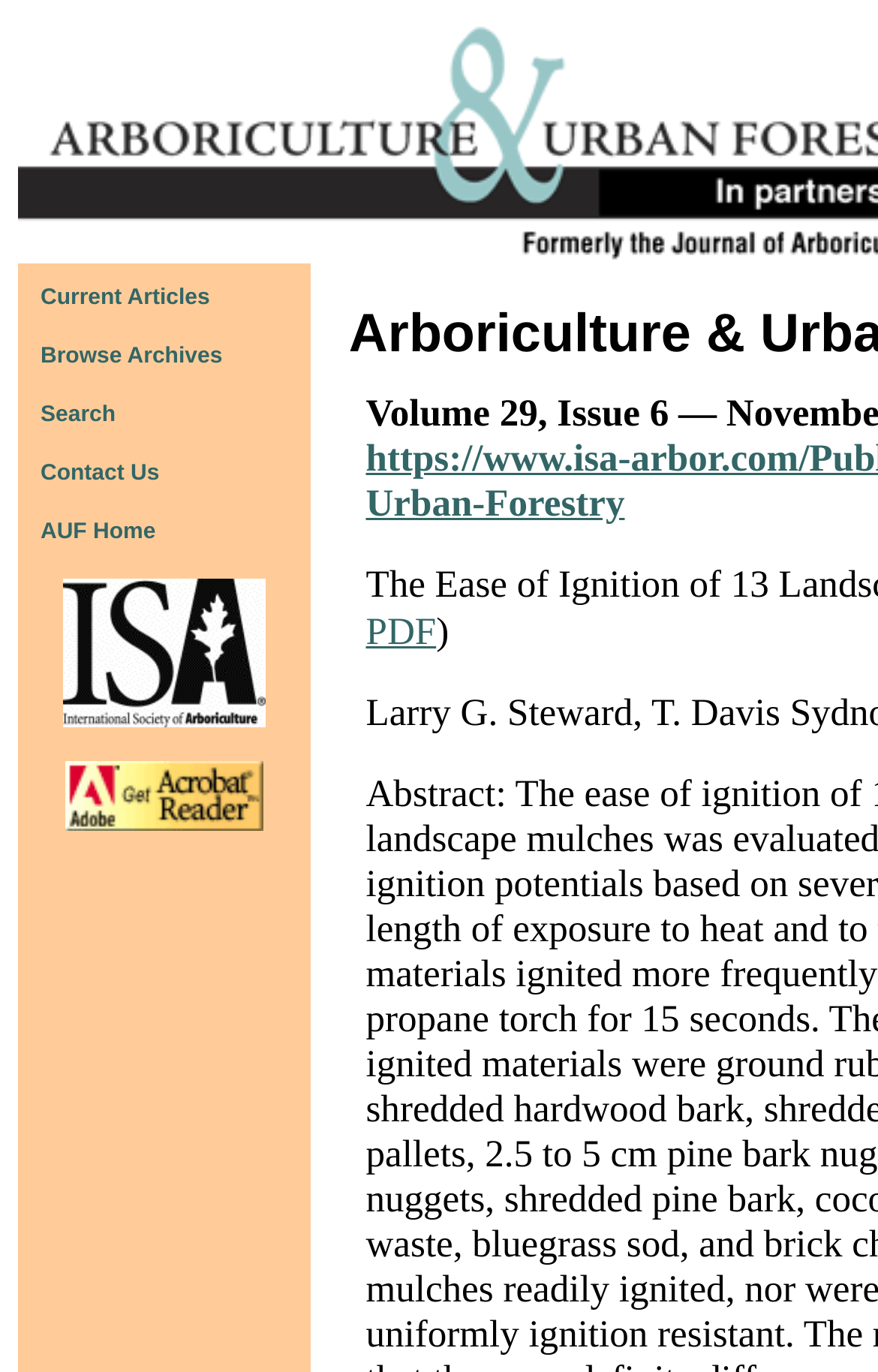What is the image at the bottom left?
Refer to the image and provide a detailed answer to the question.

Looking at the layout table, I can see an image in the fifth row, which is described as 'ISA Seal'. This image is likely a logo or icon related to the ISA organization.